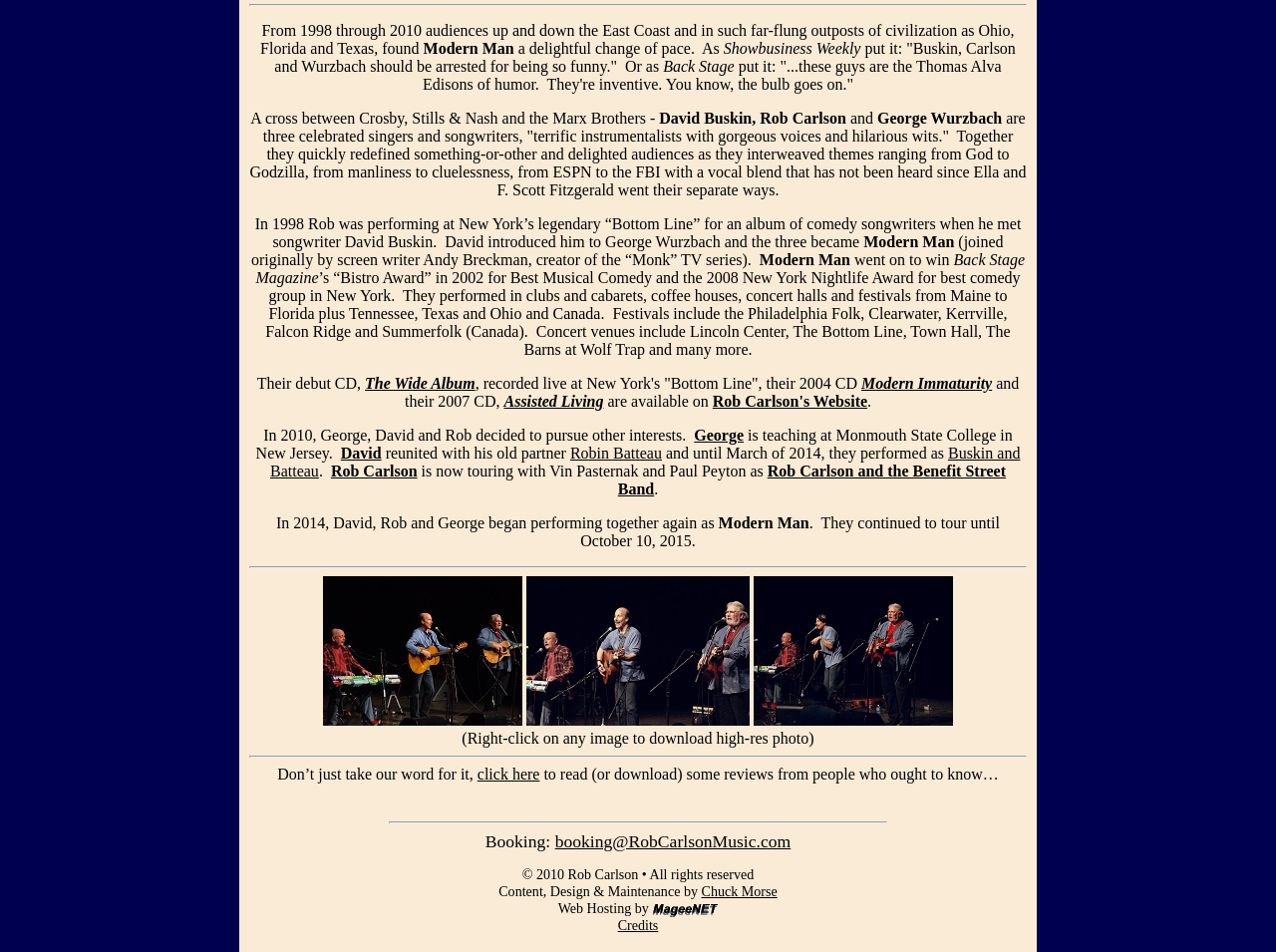Show the bounding box coordinates for the element that needs to be clicked to execute the following instruction: "download high-res photo". Provide the coordinates in the form of four float numbers between 0 and 1, i.e., [left, top, right, bottom].

[0.362, 0.766, 0.638, 0.784]